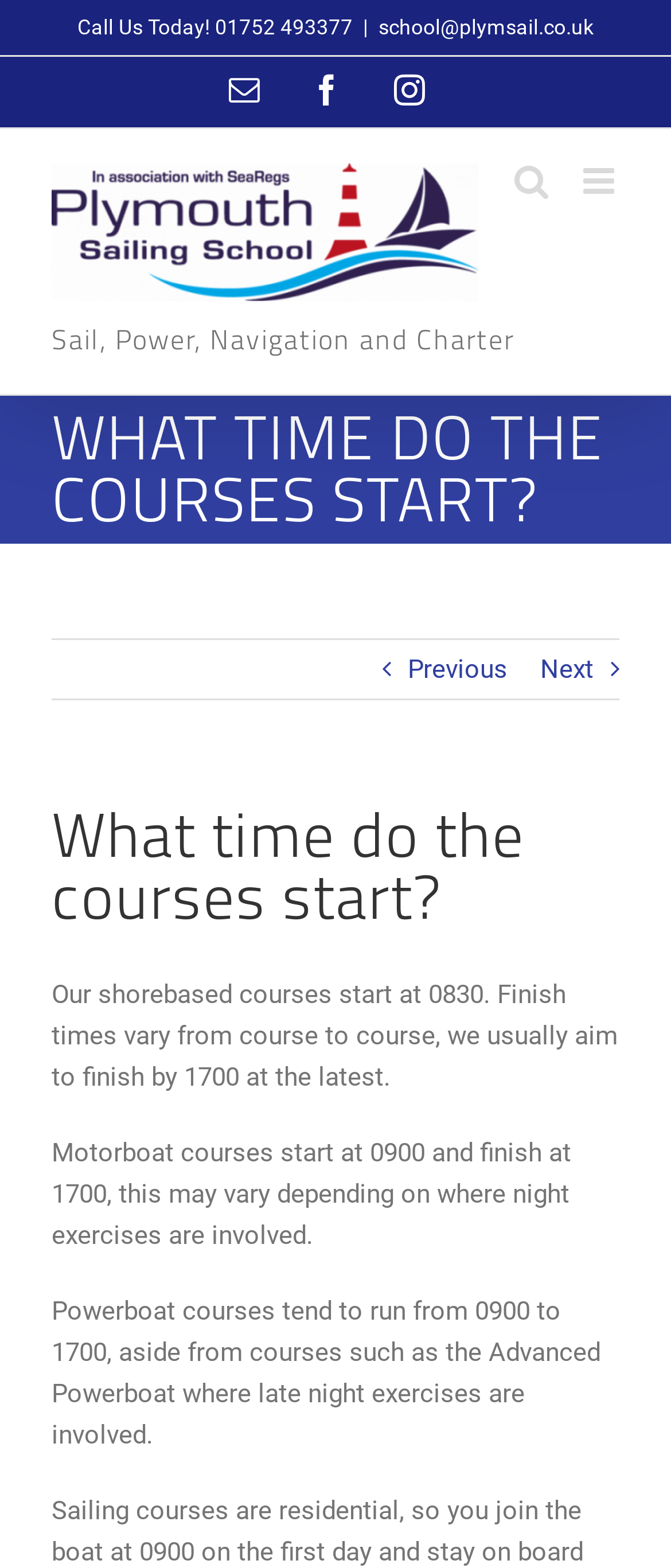Find the bounding box coordinates of the element I should click to carry out the following instruction: "Send an email to the school".

[0.564, 0.01, 0.885, 0.025]